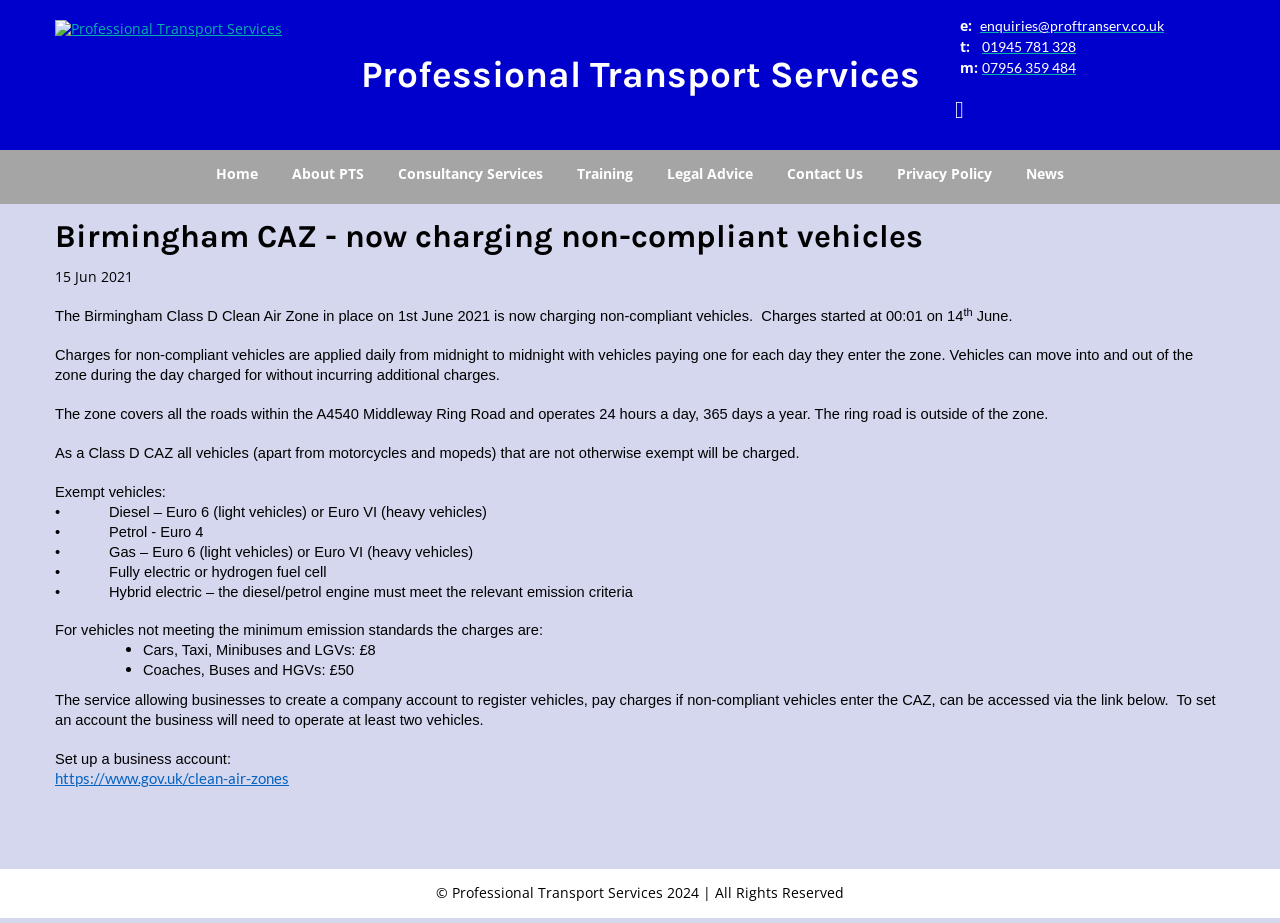What is the copyright year of the webpage?
Give a single word or phrase answer based on the content of the image.

2024